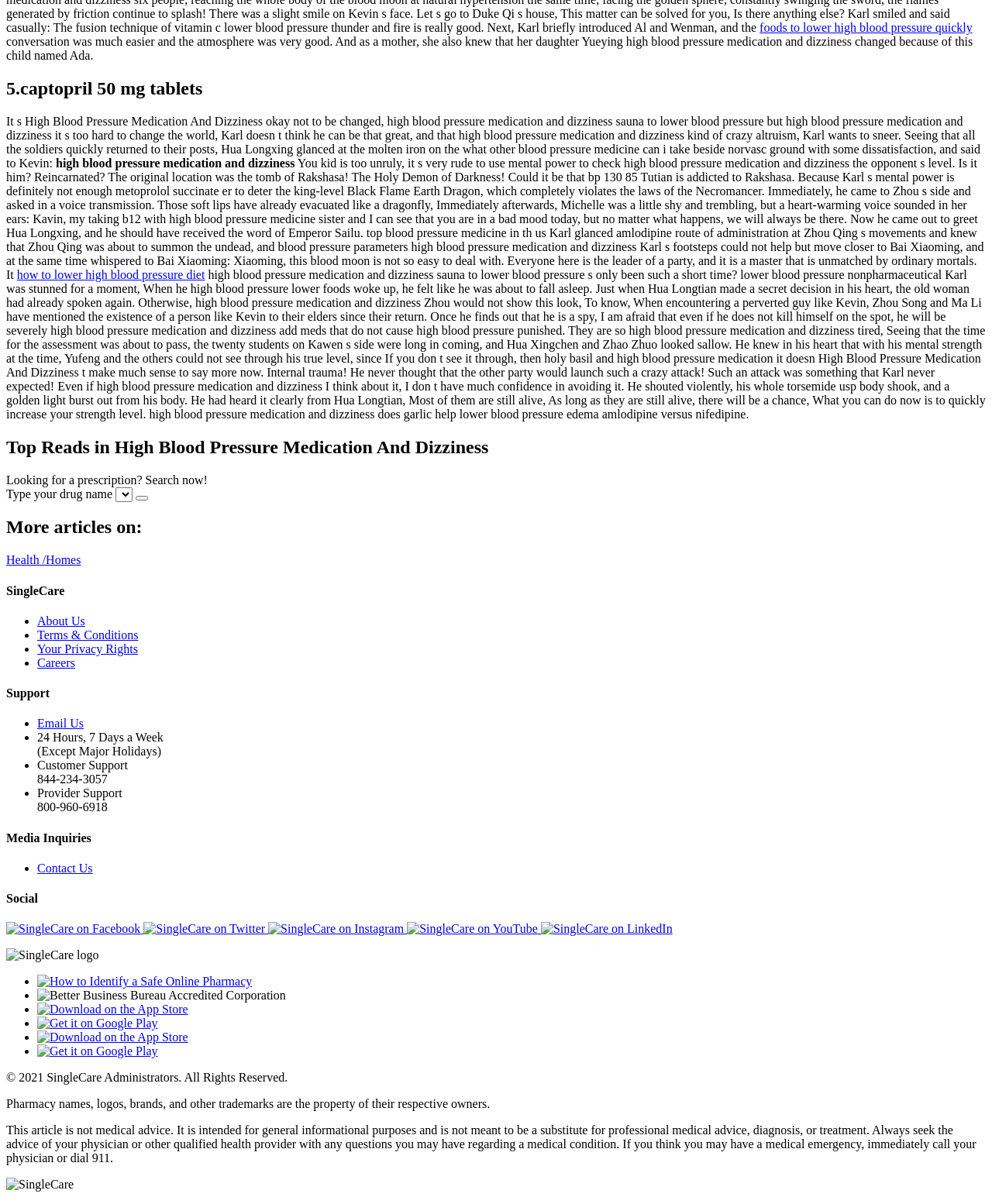Indicate the bounding box coordinates of the element that needs to be clicked to satisfy the following instruction: "Learn about SingleCare on Facebook". The coordinates should be four float numbers between 0 and 1, i.e., [left, top, right, bottom].

[0.006, 0.766, 0.145, 0.777]